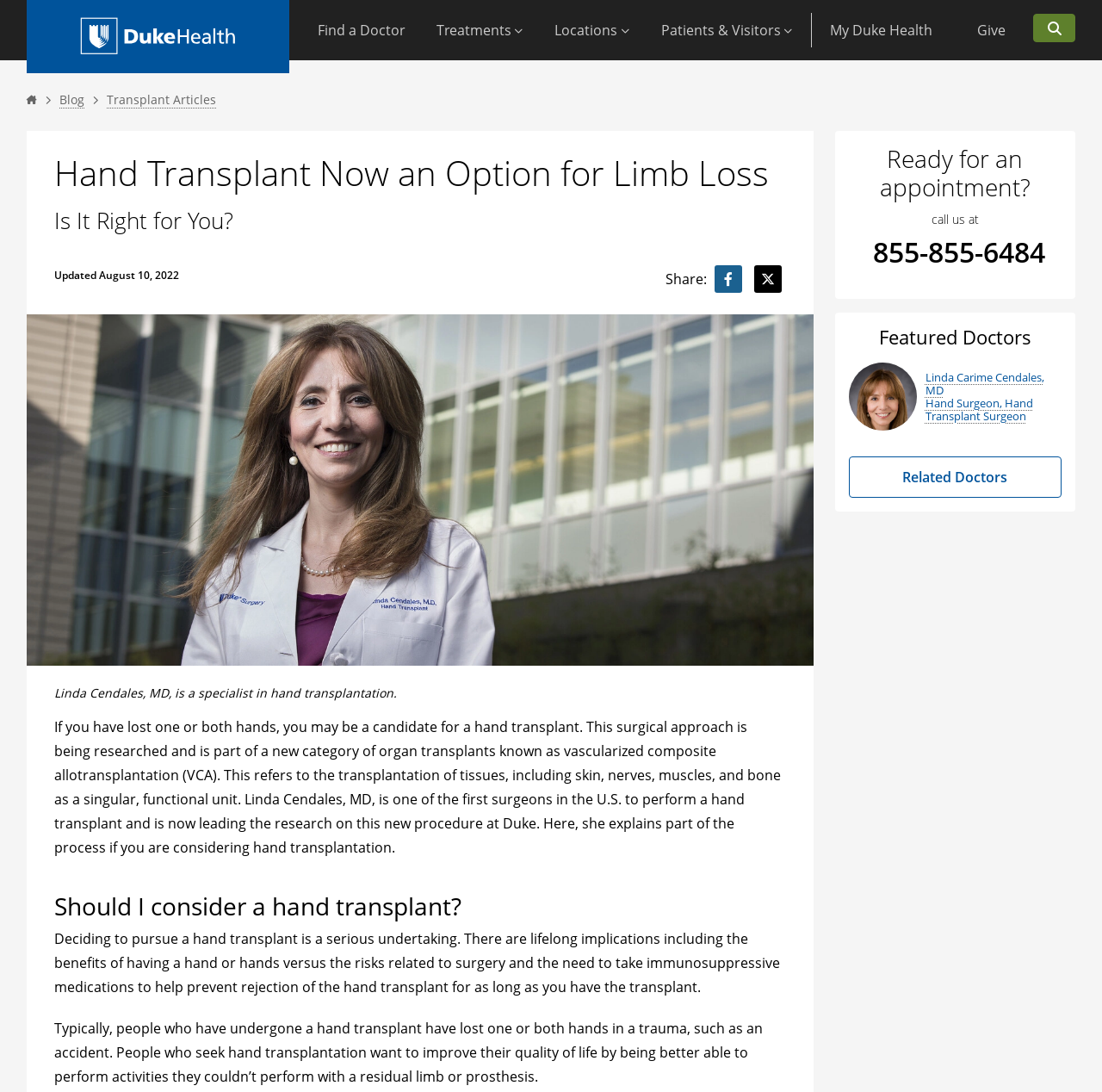Please specify the coordinates of the bounding box for the element that should be clicked to carry out this instruction: "Read Transplant Articles". The coordinates must be four float numbers between 0 and 1, formatted as [left, top, right, bottom].

[0.097, 0.084, 0.196, 0.099]